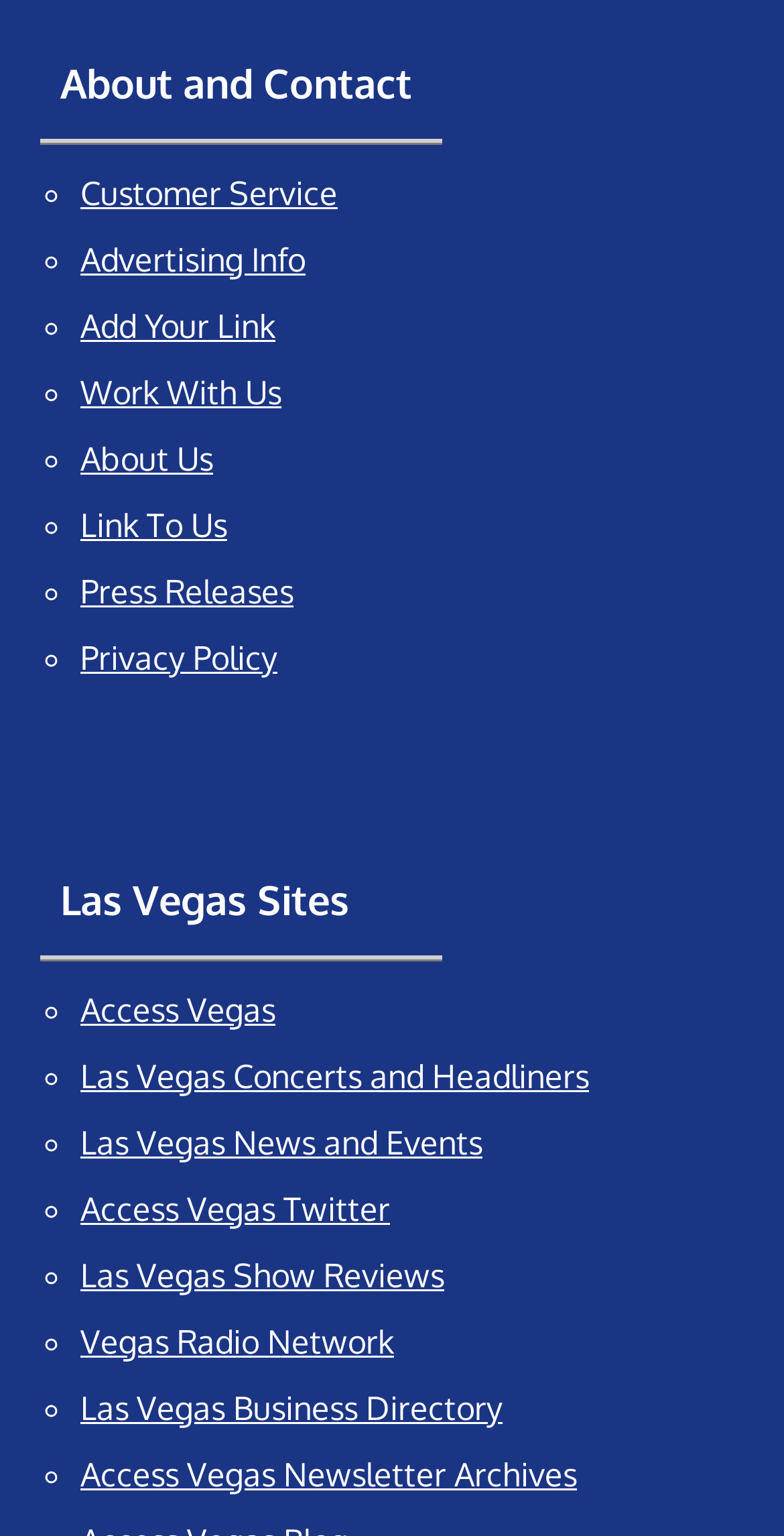Identify the bounding box coordinates of the area that should be clicked in order to complete the given instruction: "Access Las Vegas business directory". The bounding box coordinates should be four float numbers between 0 and 1, i.e., [left, top, right, bottom].

[0.103, 0.904, 0.641, 0.93]